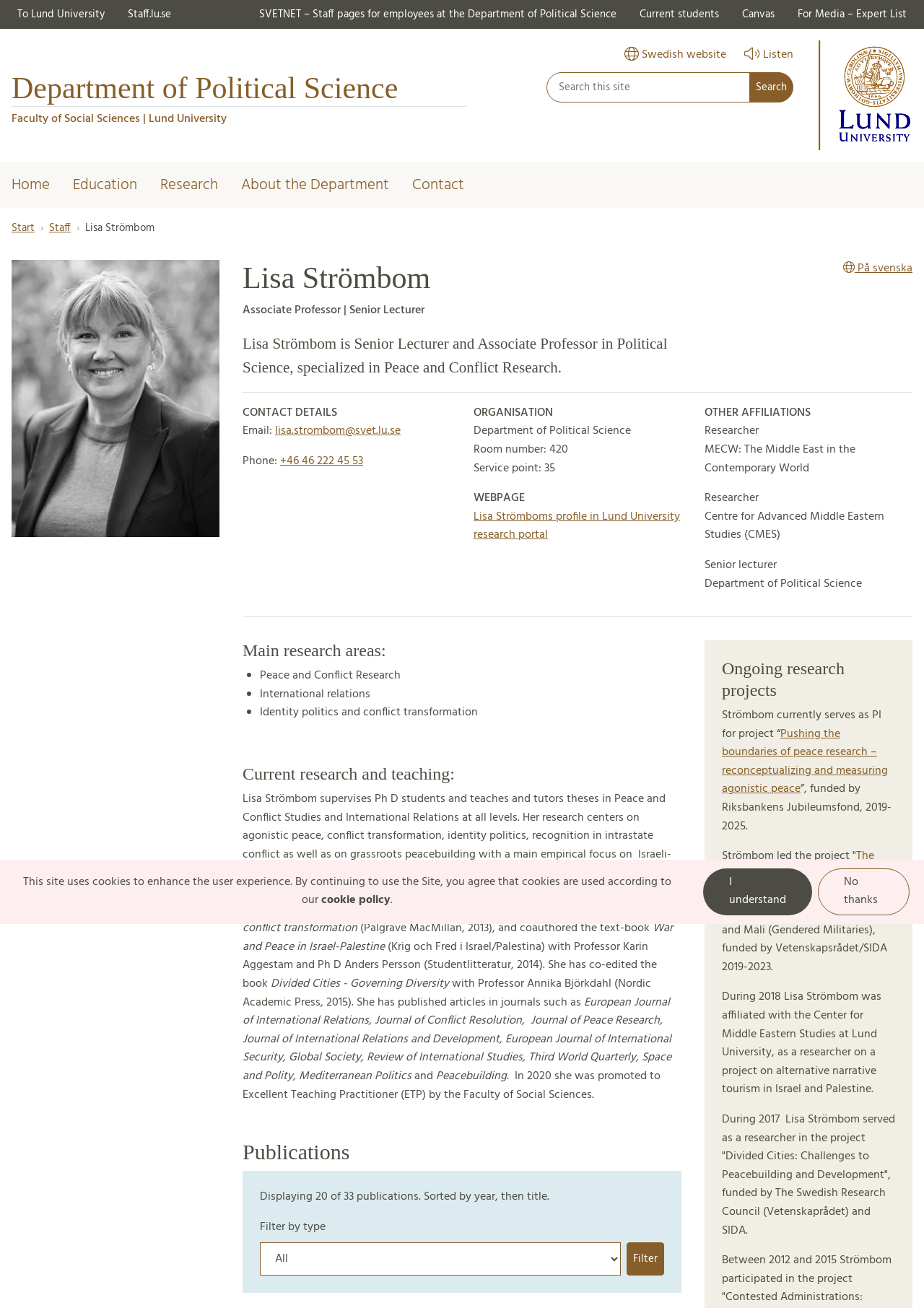Please predict the bounding box coordinates of the element's region where a click is necessary to complete the following instruction: "Listen to the webpage". The coordinates should be represented by four float numbers between 0 and 1, i.e., [left, top, right, bottom].

[0.805, 0.031, 0.859, 0.055]